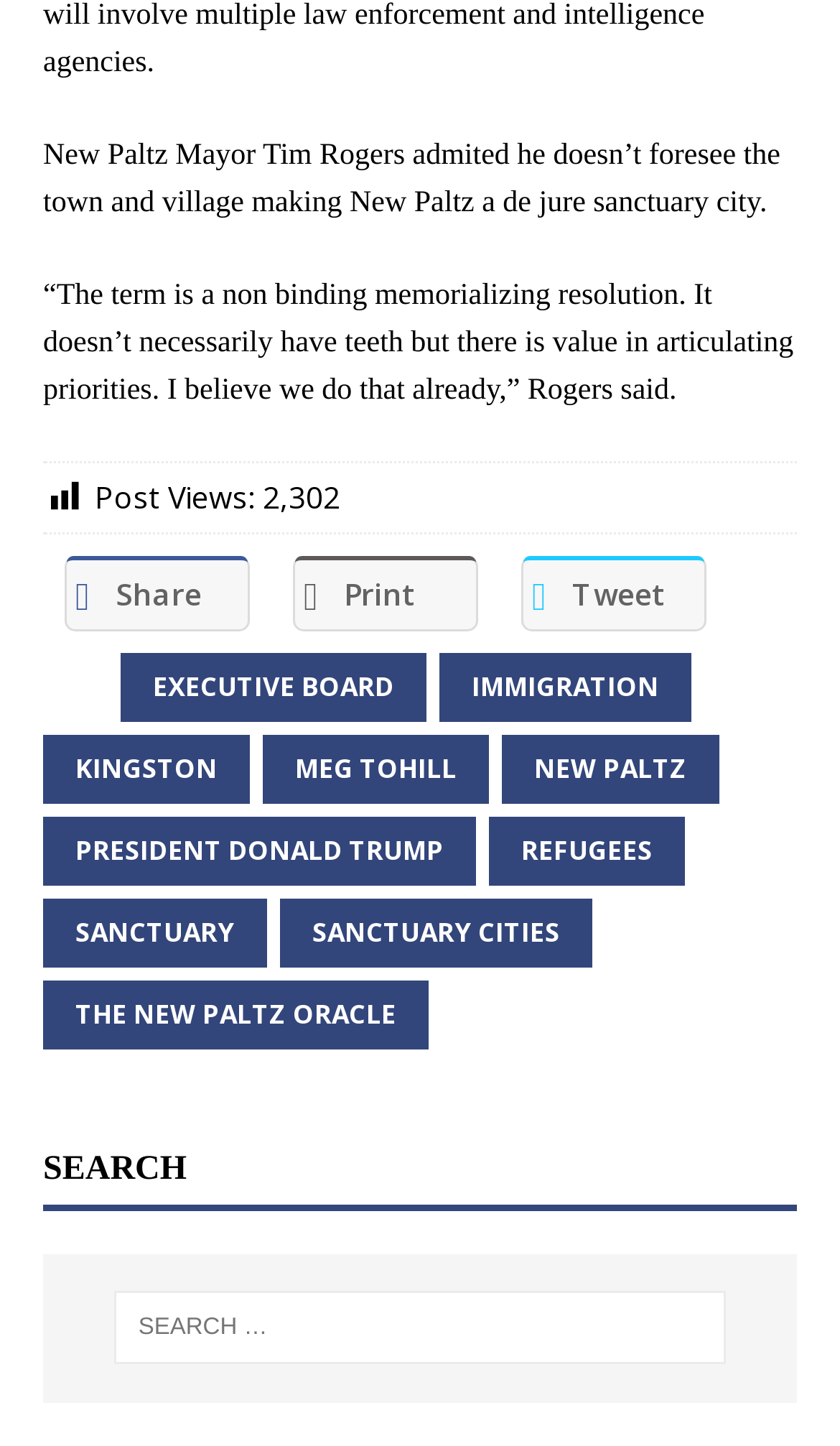What is the mayor's name?
Offer a detailed and exhaustive answer to the question.

The article quotes the mayor, who is identified as Tim Rogers, discussing the possibility of making New Paltz a de jure sanctuary city.